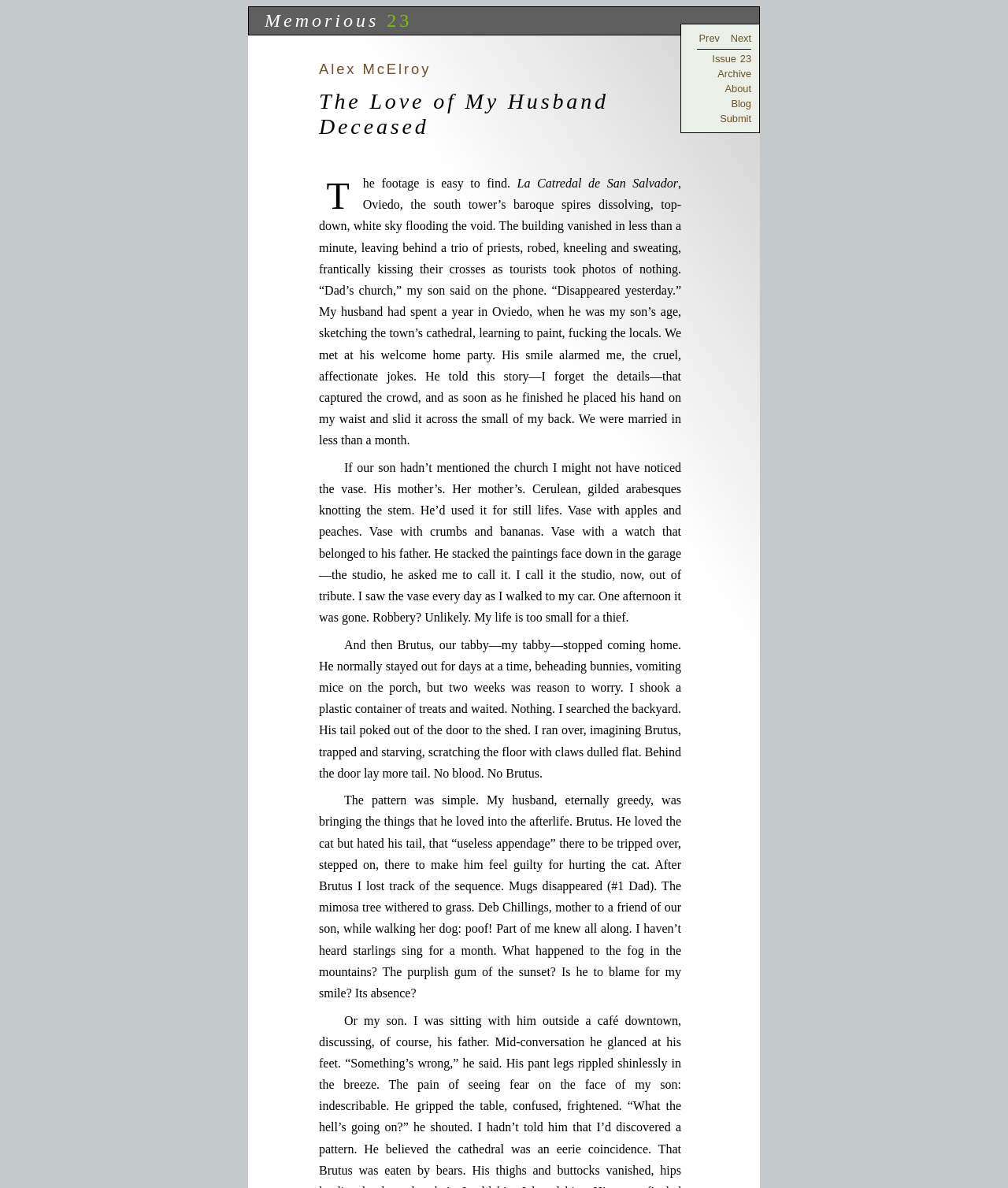Describe every aspect of the webpage in a detailed manner.

The webpage is an online literary journal featuring a literary work titled "The Love of My Husband Deceased" by Alex McElroy. At the top of the page, there are several links, including "Memorious", "23", "Prev", "Next", "Issue 23", "Archive", "About", "Blog", and "Submit", which are aligned horizontally and take up a significant portion of the top section.

Below the links, the title "The Love of My Husband Deceased" is displayed prominently, followed by a passage of text that describes a scene where a cathedral disappears, leaving behind priests and tourists. The text is divided into several paragraphs, each describing a different event or memory, including a story about a vase, a painting studio, and a missing cat.

The text is the main focus of the page, taking up most of the space, and is arranged in a single column. The font size and style are consistent throughout, making it easy to read. There are no images on the page, and the overall design is simple and clean, allowing the reader to focus on the literary work.